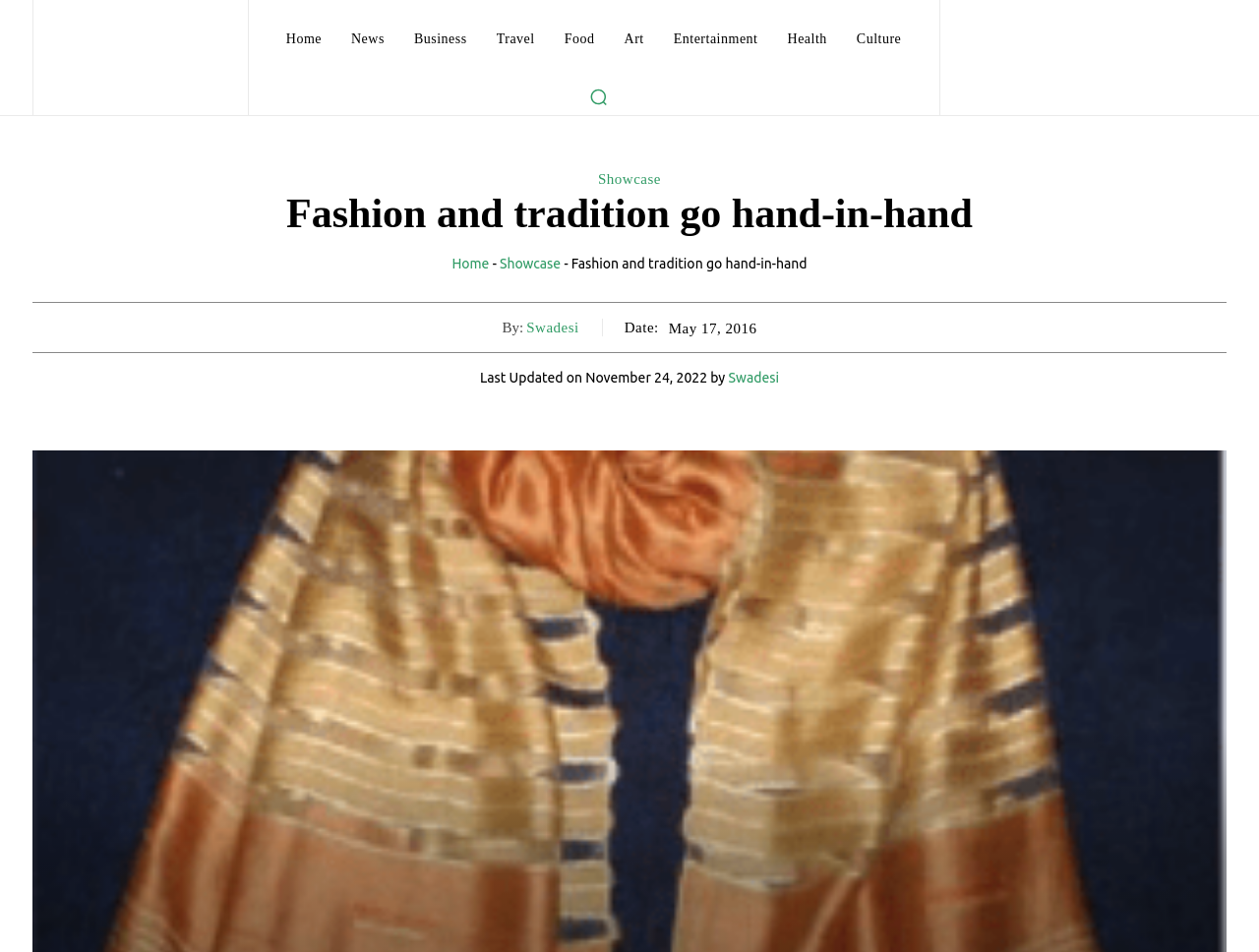Locate the bounding box coordinates of the element I should click to achieve the following instruction: "Search for something".

[0.461, 0.082, 0.49, 0.121]